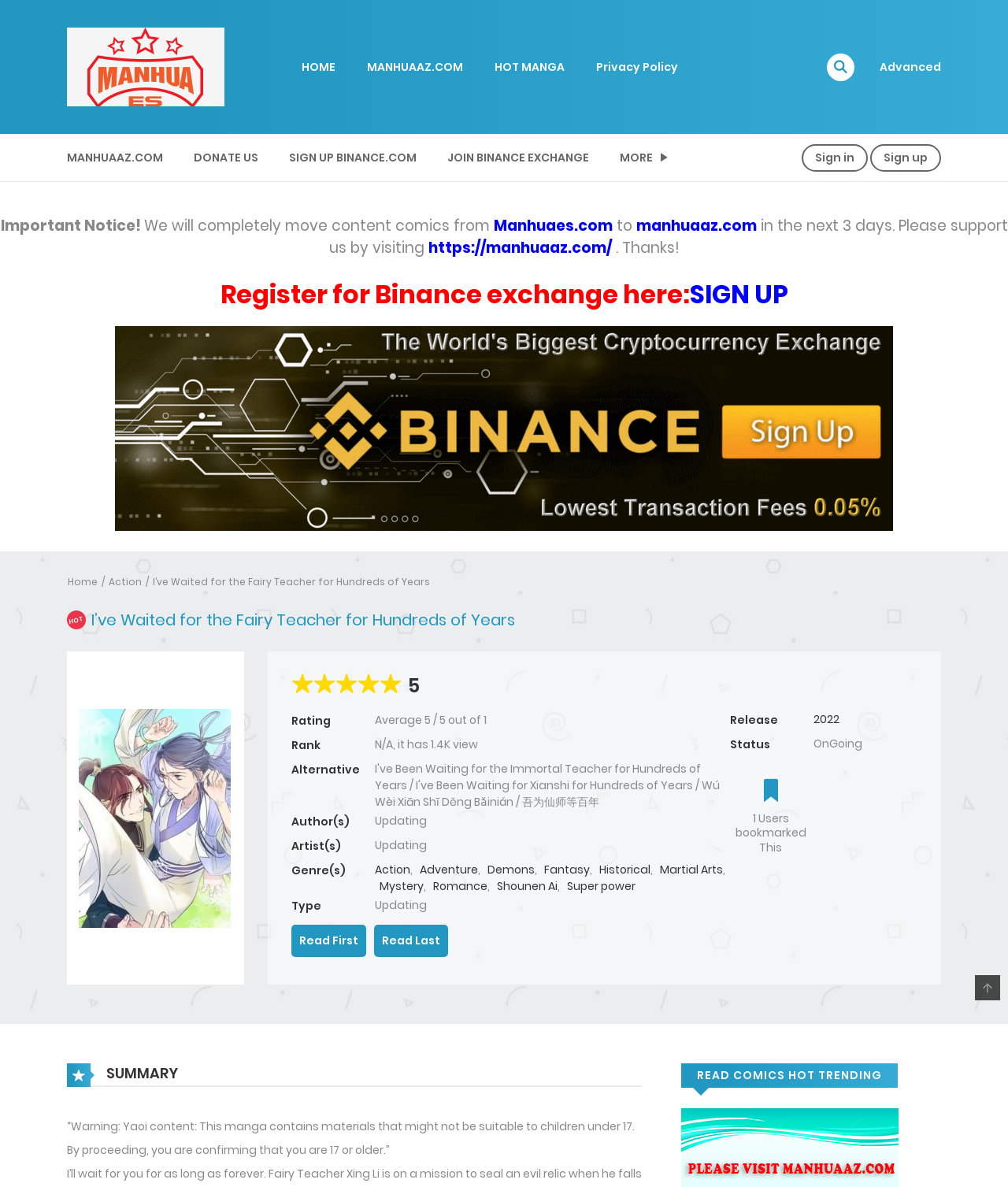Identify the bounding box coordinates for the region of the element that should be clicked to carry out the instruction: "Read the 'Who We Are' section". The bounding box coordinates should be four float numbers between 0 and 1, i.e., [left, top, right, bottom].

None